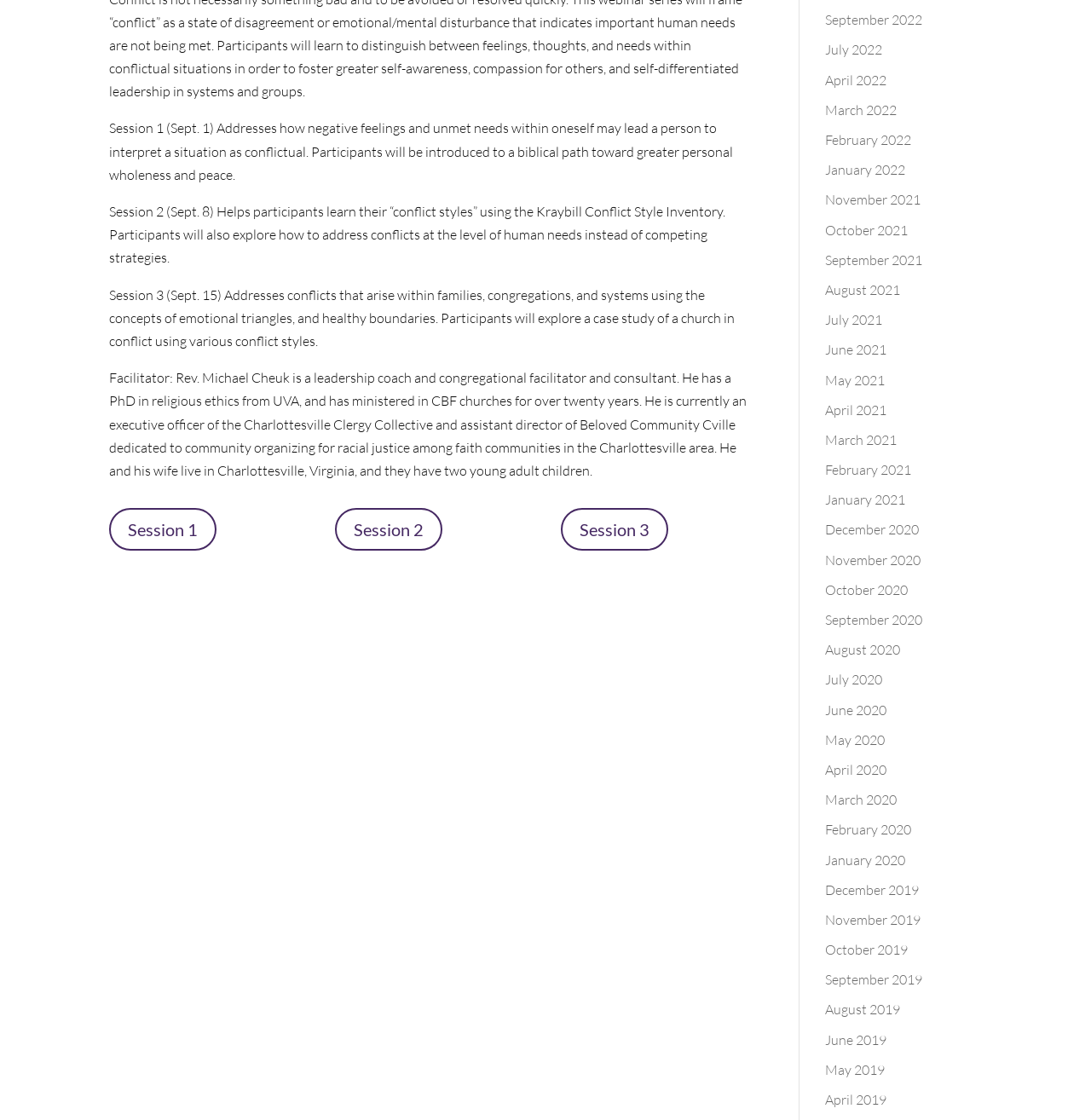Could you highlight the region that needs to be clicked to execute the instruction: "View Session 2 details"?

[0.307, 0.454, 0.406, 0.492]